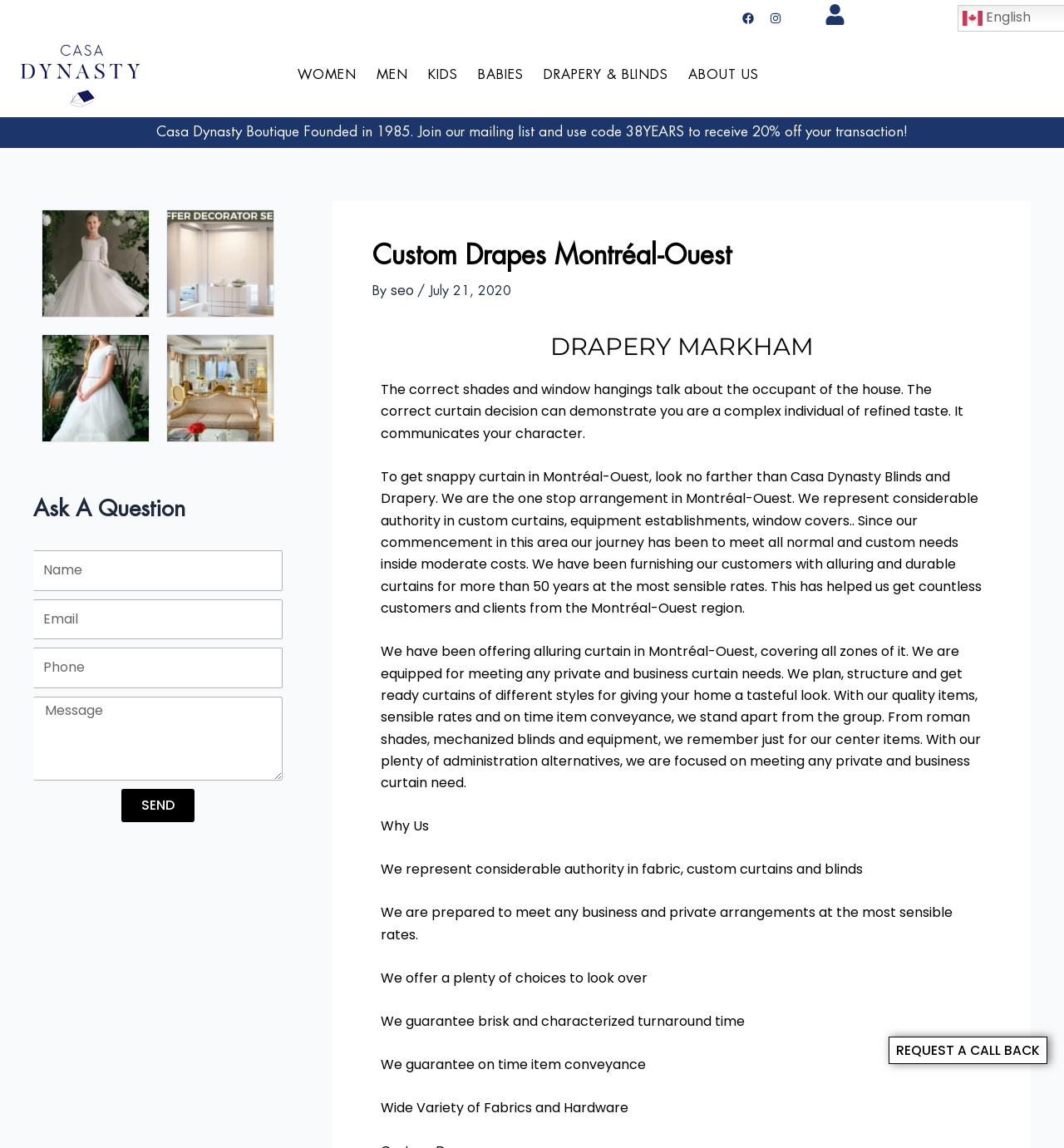Generate the text content of the main headline of the webpage.

Custom Drapes Montréal-Ouest